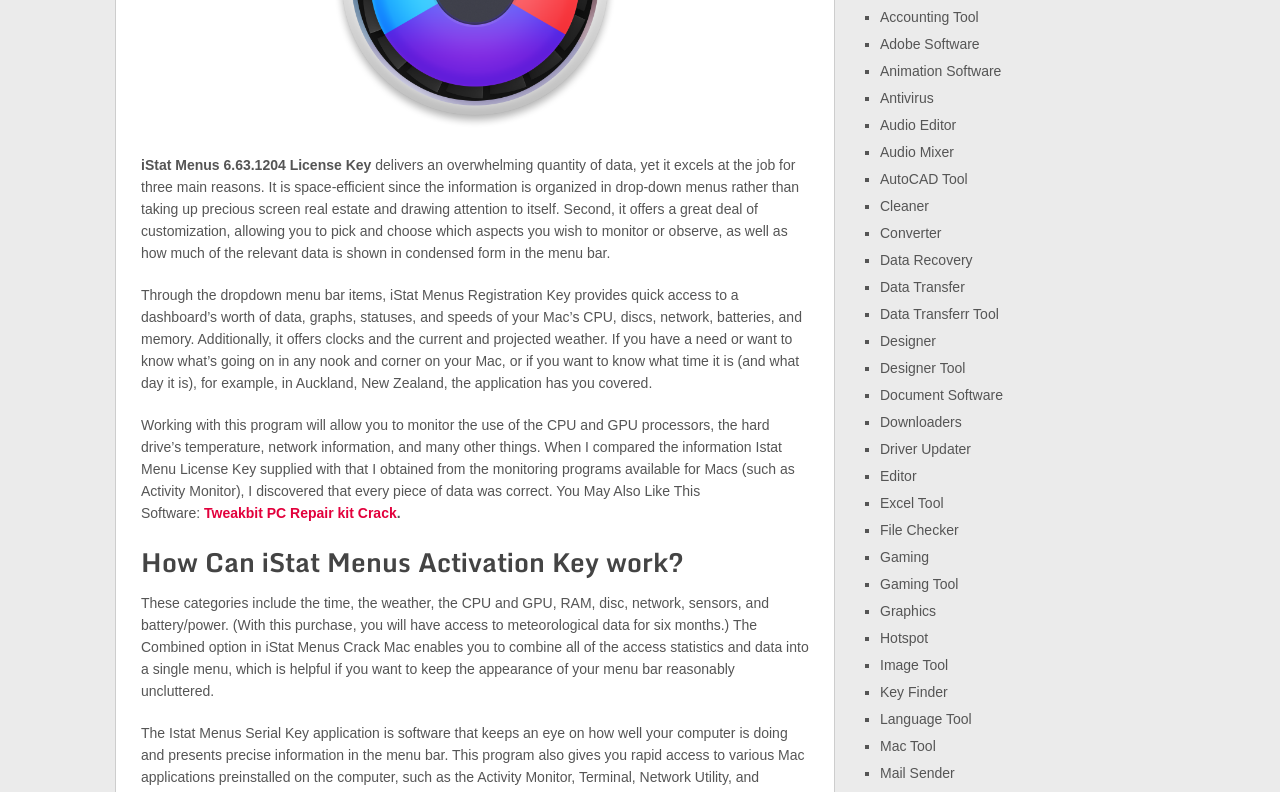Identify the bounding box for the UI element described as: "Animation Software". The coordinates should be four float numbers between 0 and 1, i.e., [left, top, right, bottom].

[0.688, 0.079, 0.782, 0.099]